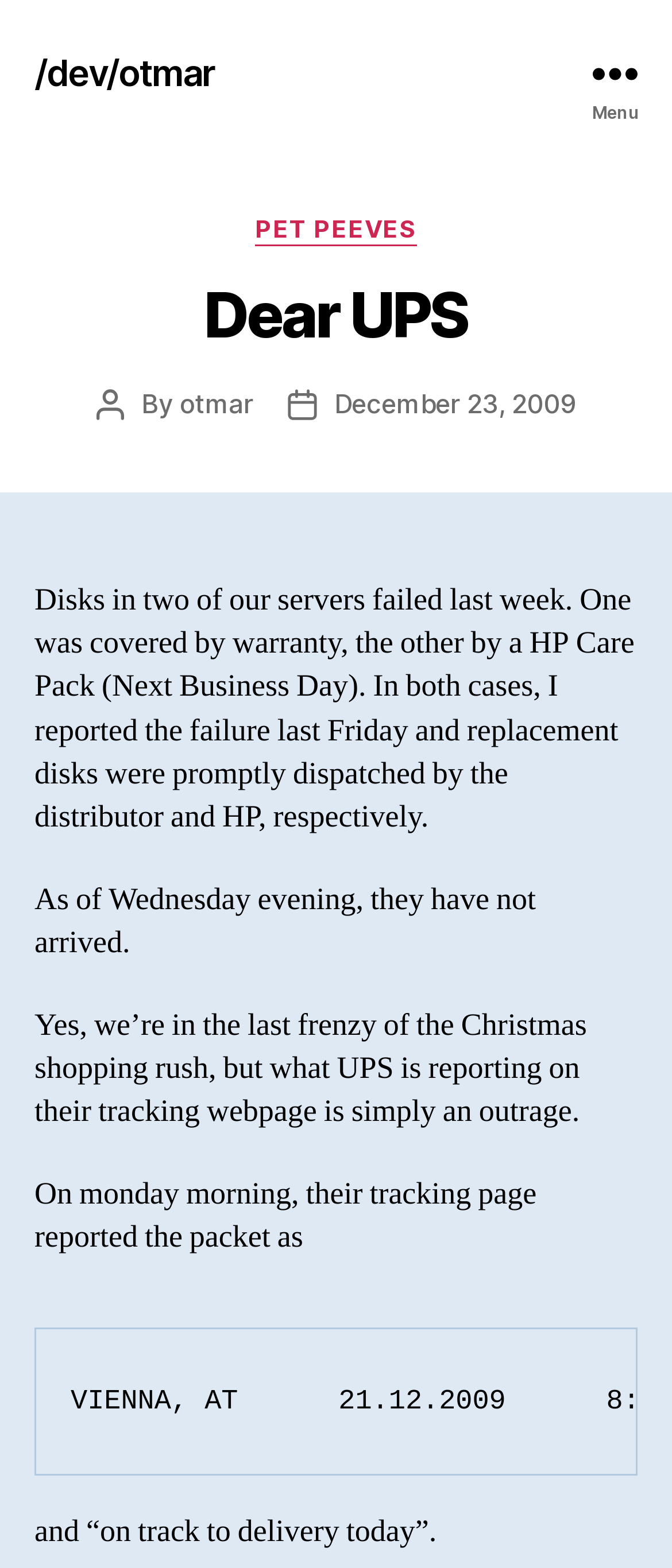Provide the bounding box coordinates of the HTML element this sentence describes: "Pet Peeves". The bounding box coordinates consist of four float numbers between 0 and 1, i.e., [left, top, right, bottom].

[0.379, 0.136, 0.621, 0.156]